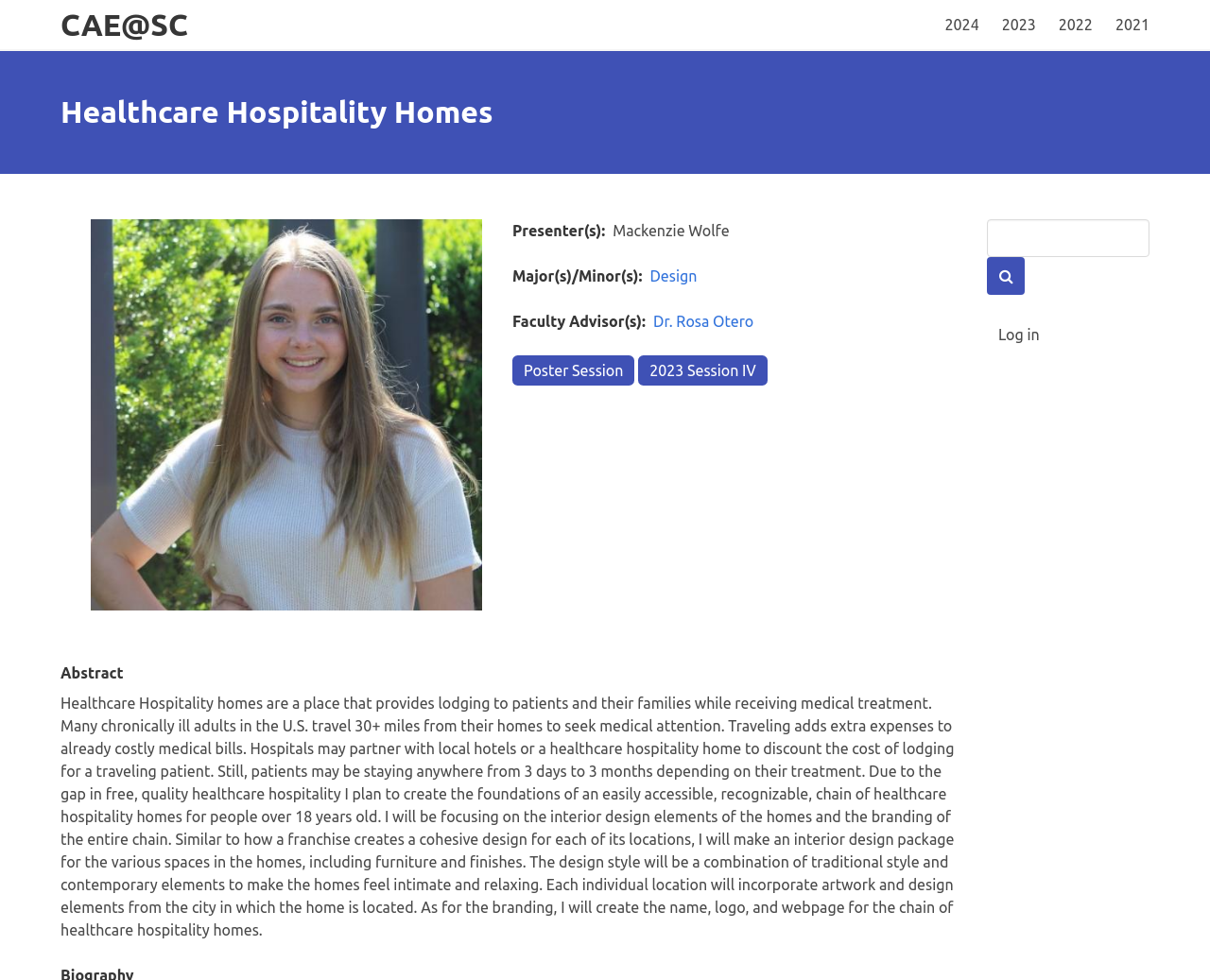Provide a brief response using a word or short phrase to this question:
What is the design style of the healthcare hospitality homes?

Traditional and contemporary